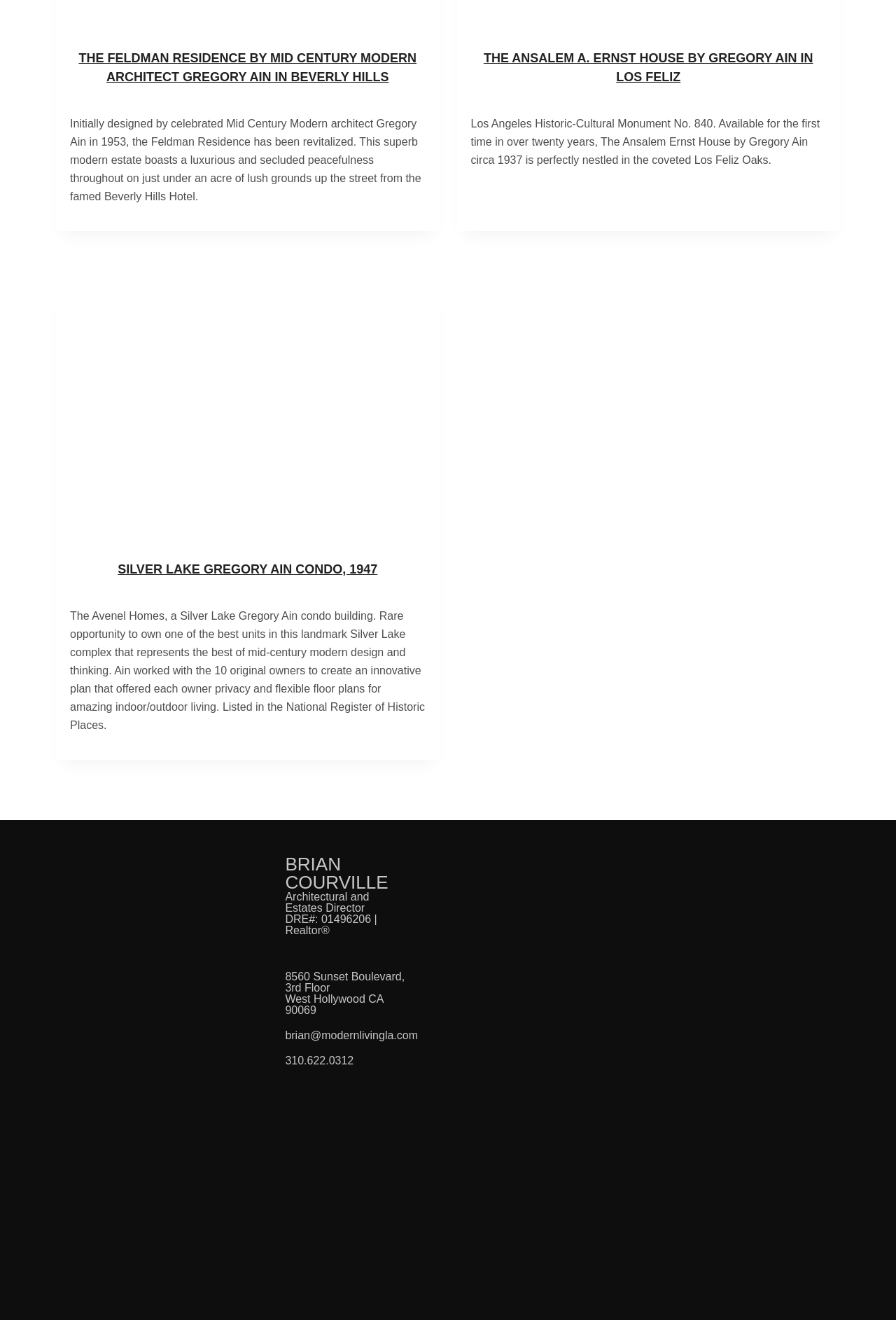Find the bounding box coordinates of the element to click in order to complete the given instruction: "click the link to SILVER LAKE GREGORY AIN CONDO, 1947."

[0.131, 0.426, 0.421, 0.437]